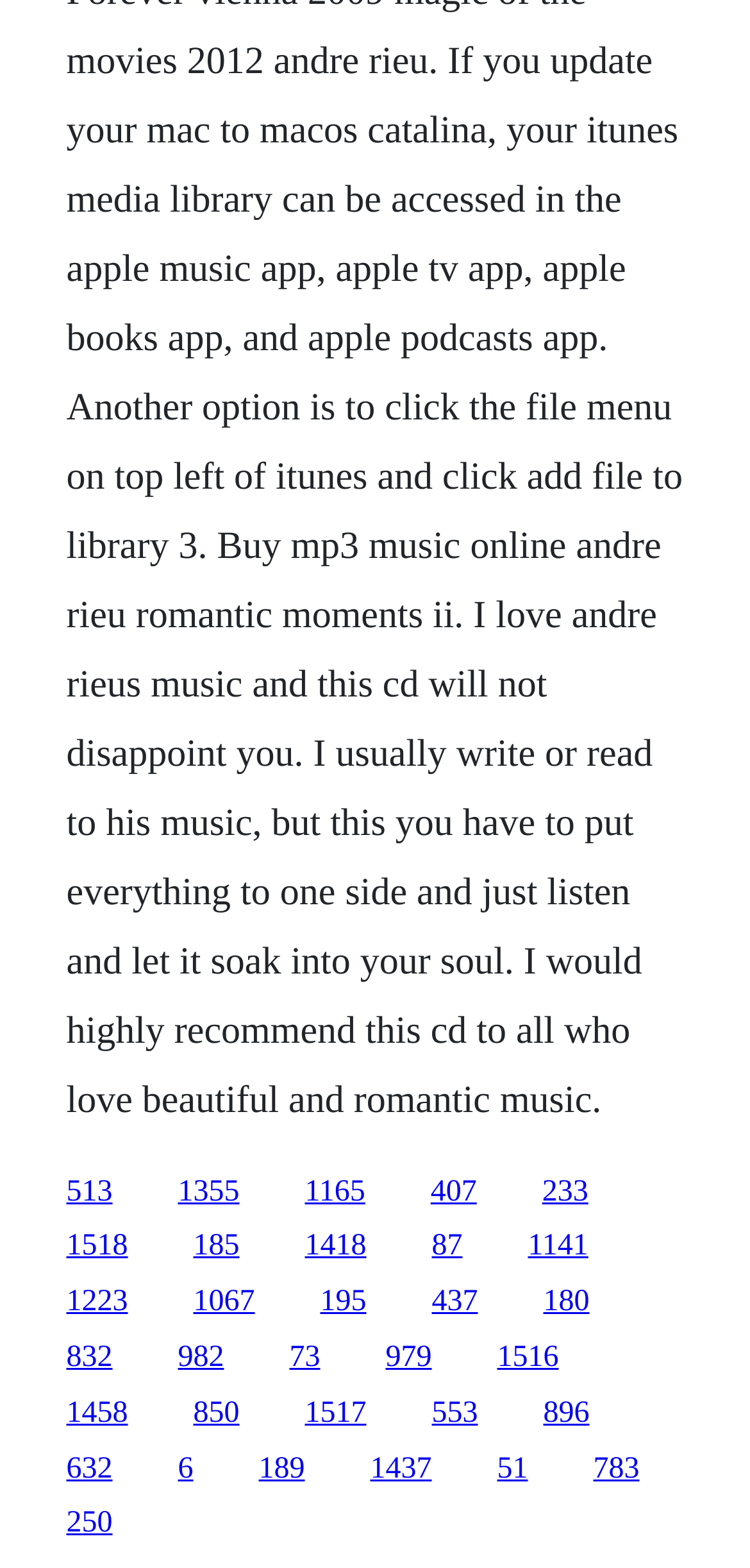Based on the image, provide a detailed response to the question:
Are there any links with similar y2 coordinates?

I compared the y2 coordinates of the links and found that many of them have similar values, ranging from 0.77 to 0.947. This suggests that these links are vertically aligned and may be in the same section or category.